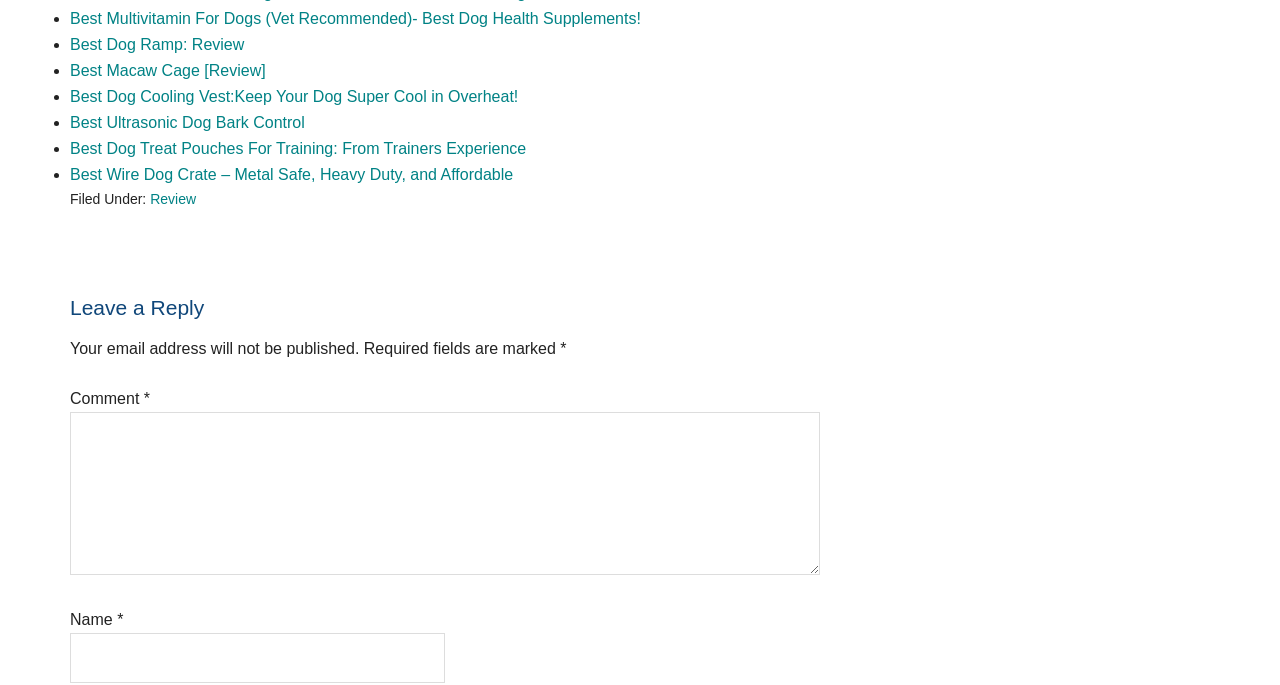Determine the bounding box coordinates of the clickable element necessary to fulfill the instruction: "Enter your comment". Provide the coordinates as four float numbers within the 0 to 1 range, i.e., [left, top, right, bottom].

[0.055, 0.602, 0.641, 0.839]